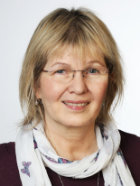Describe all the elements and aspects of the image comprehensively.

The image features a woman with blonde hair, styled in a way that gently frames her face. She is wearing glasses and has a friendly smile. Adorning her neck is a light-colored scarf, adding a touch of elegance to her outfit. The background is neutral, allowing her features to stand out. This image is identified as a business card representation, likely associated with Christiane Müller, who is connected to the Sekretariat of Prof. Dr. Thomas Krettenauer.